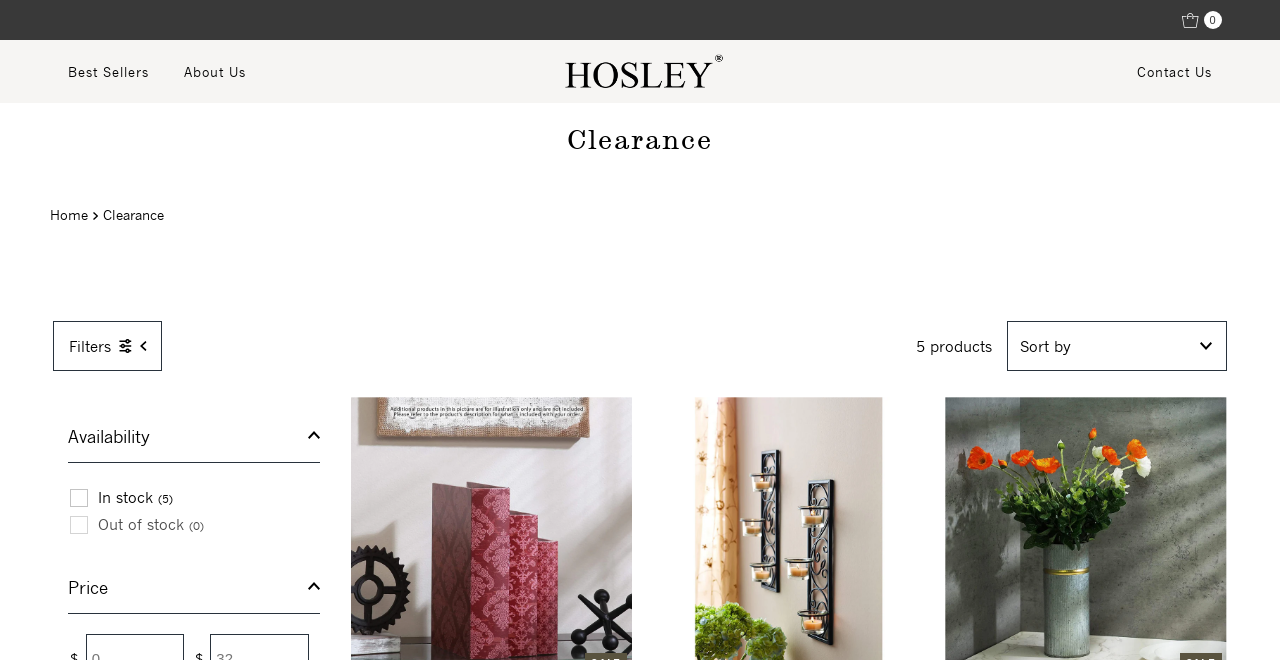Identify the bounding box coordinates of the part that should be clicked to carry out this instruction: "Sort by".

[0.786, 0.487, 0.958, 0.563]